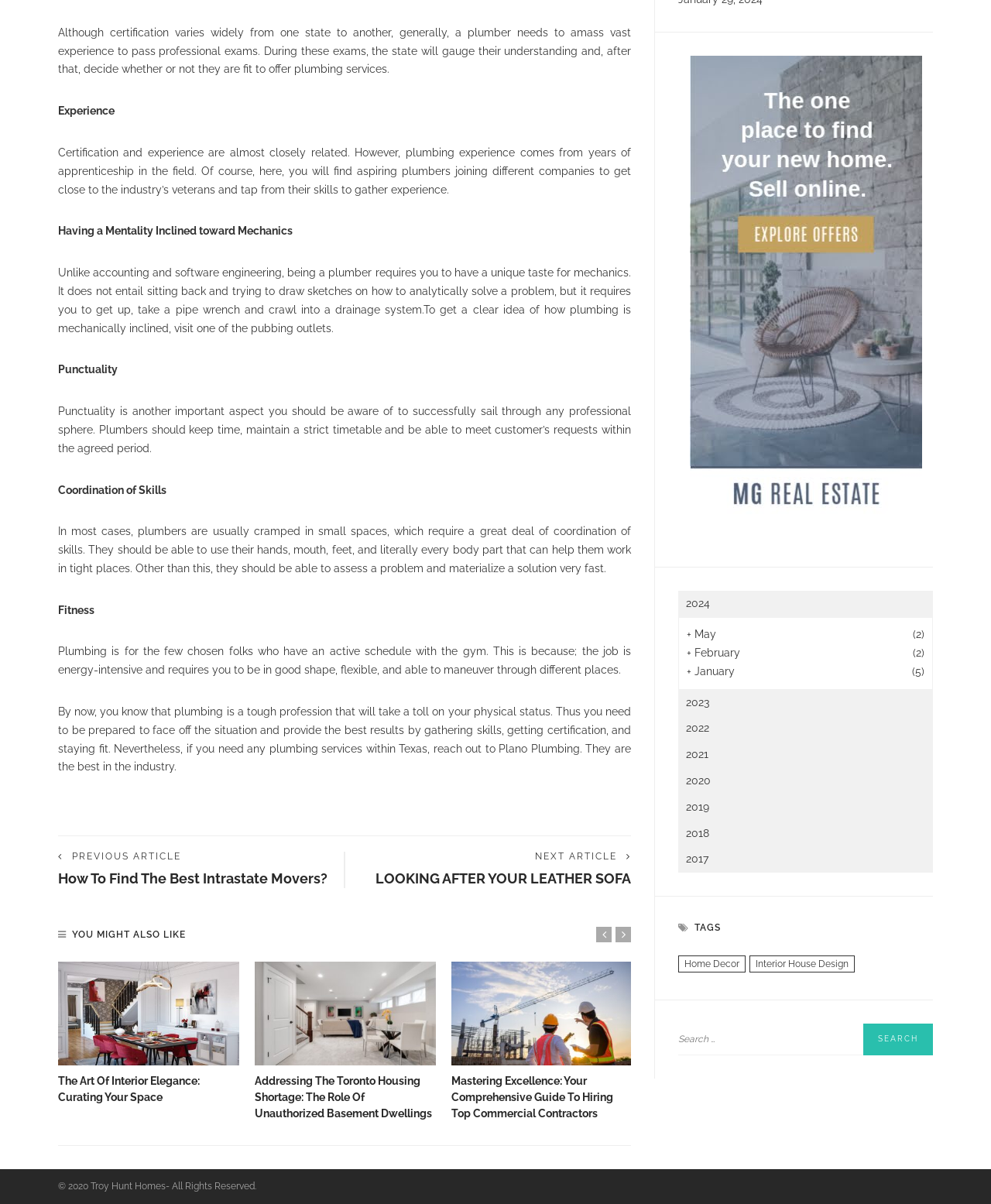Using the format (top-left x, top-left y, bottom-right x, bottom-right y), provide the bounding box coordinates for the described UI element. All values should be floating point numbers between 0 and 1: home decor

[0.684, 0.793, 0.752, 0.807]